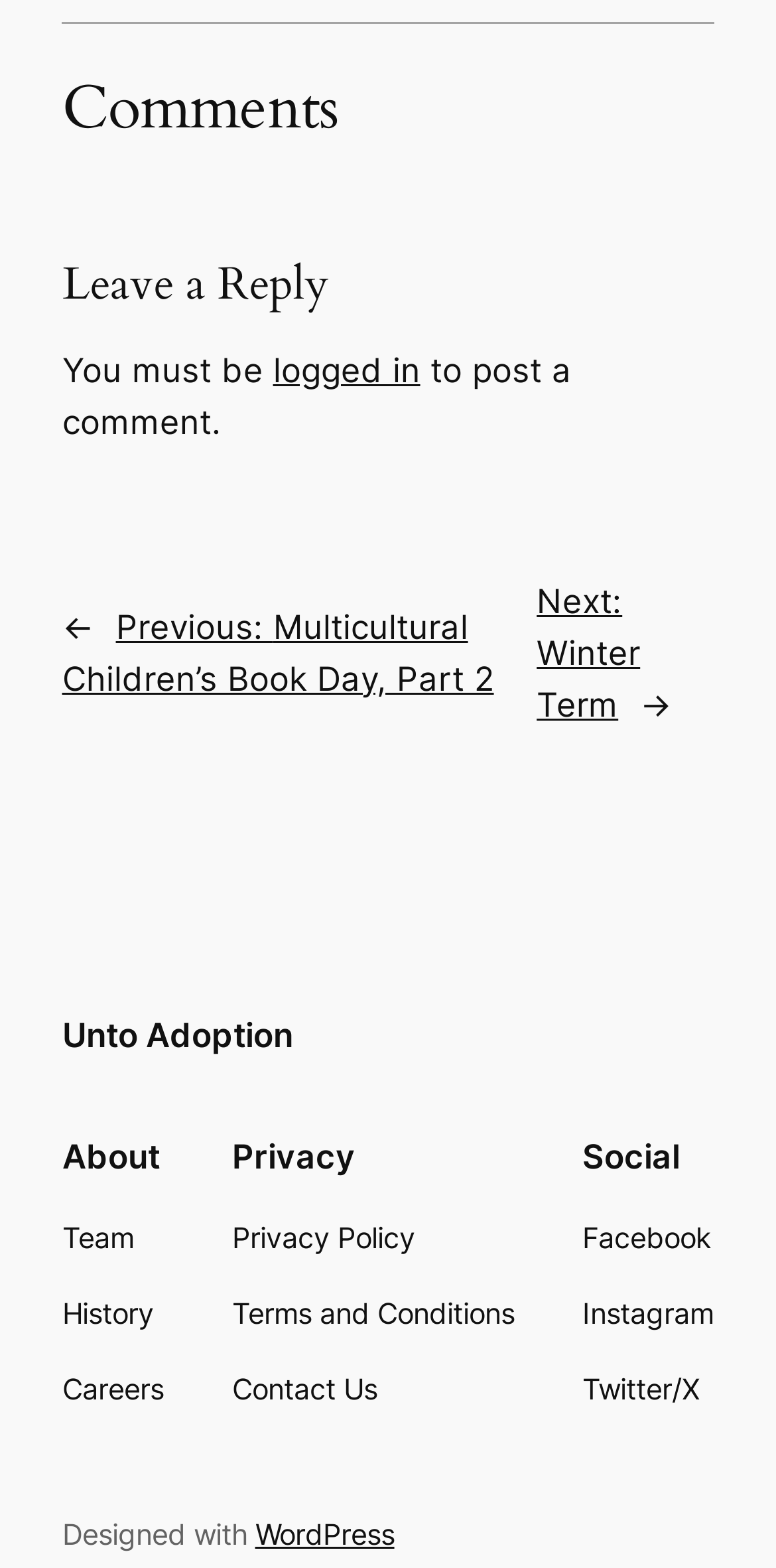Using the webpage screenshot, find the UI element described by Next: Winter Term. Provide the bounding box coordinates in the format (top-left x, top-left y, bottom-right x, bottom-right y), ensuring all values are floating point numbers between 0 and 1.

[0.692, 0.37, 0.825, 0.462]